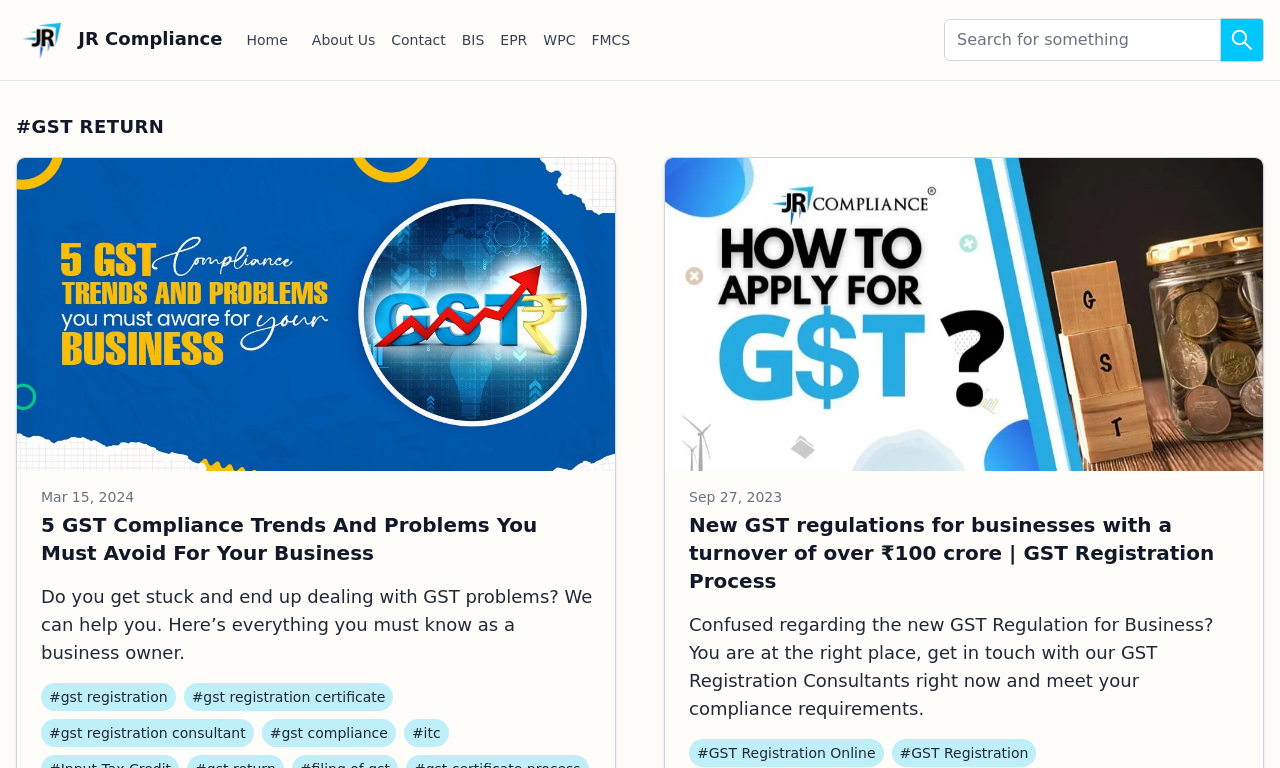What is the topic of the first article?
Based on the image, answer the question with as much detail as possible.

The first article is located below the main heading, and it has a title '5 GST Compliance Trends And Problems You Must Avoid For Your Business', indicating that the article is about GST compliance trends and problems that businesses should avoid.